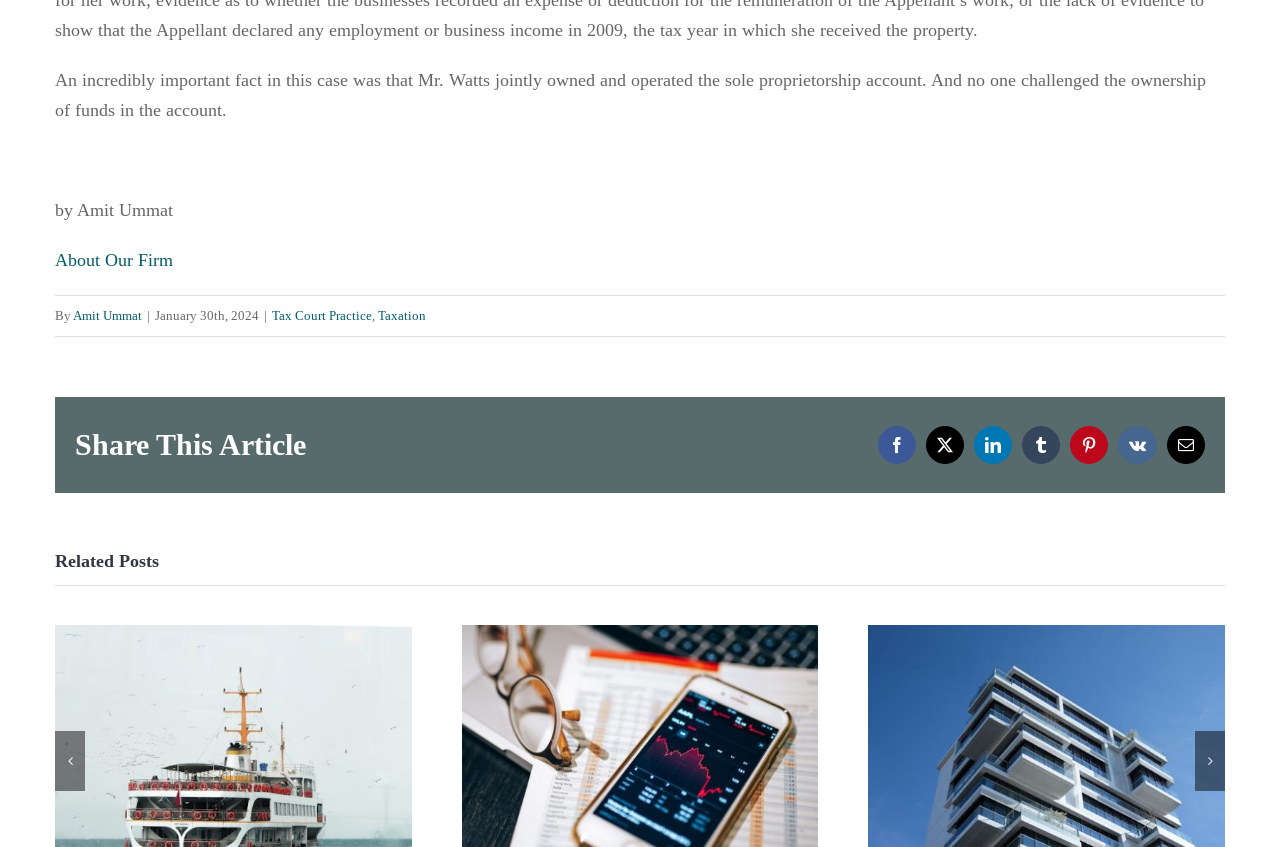Find the bounding box coordinates of the element to click in order to complete the given instruction: "Share this article on Facebook."

[0.686, 0.503, 0.716, 0.547]